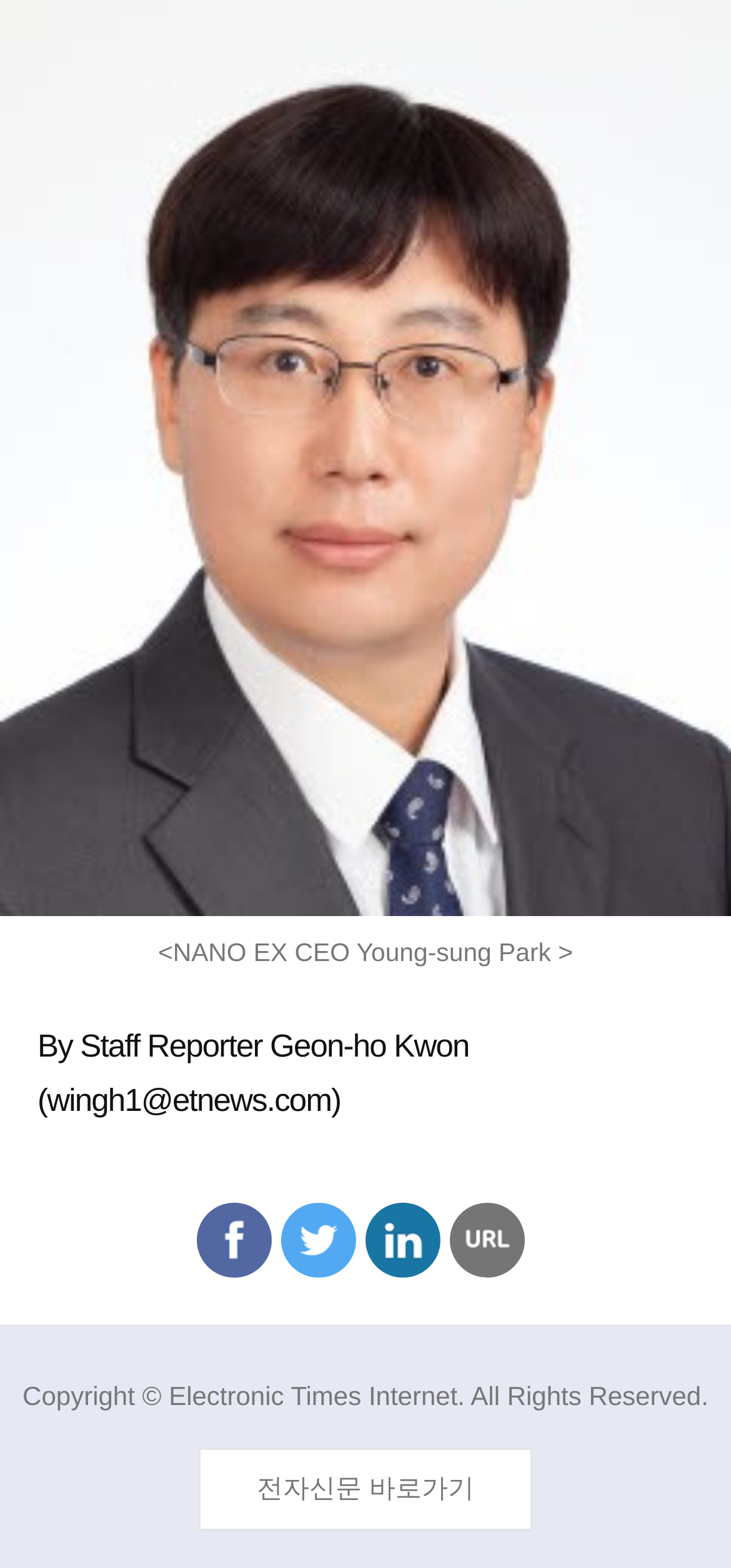What is the purpose of the 'Copy URL To Clipboard' link?
Refer to the image and give a detailed response to the question.

The link element with OCR text 'Copy URL To Clipboard' is likely intended to allow users to copy the current webpage's URL to their clipboard.